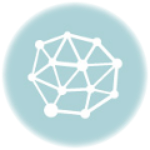What does the graphic symbolize?
Using the visual information, respond with a single word or phrase.

Collaboration, technology, or community engagement